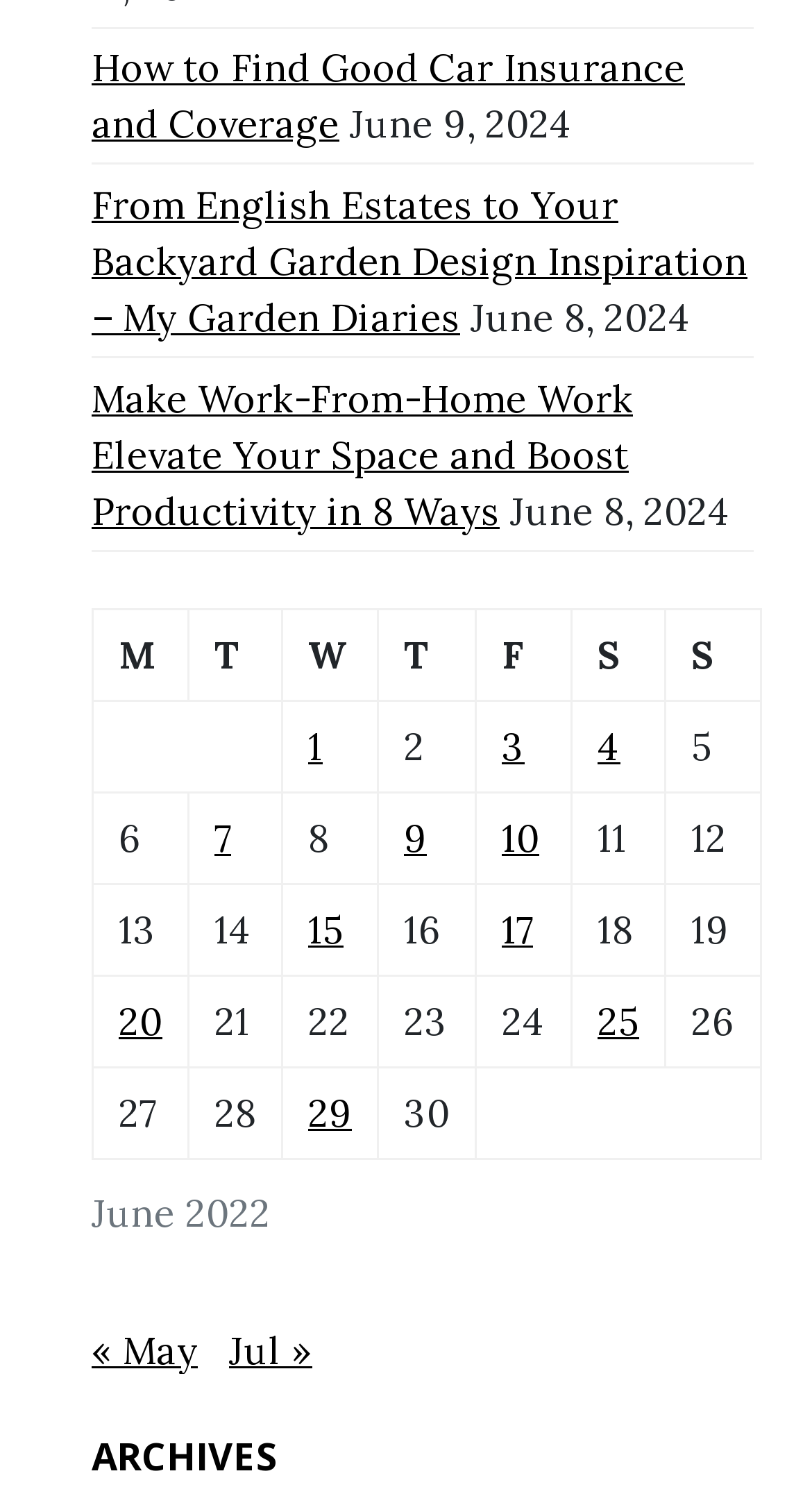Refer to the image and provide an in-depth answer to the question:
What is the purpose of the 'ARCHIVES' section?

I looked at the 'ARCHIVES' section and found a table with past dates, which suggests that this section is used to store and organize past posts.